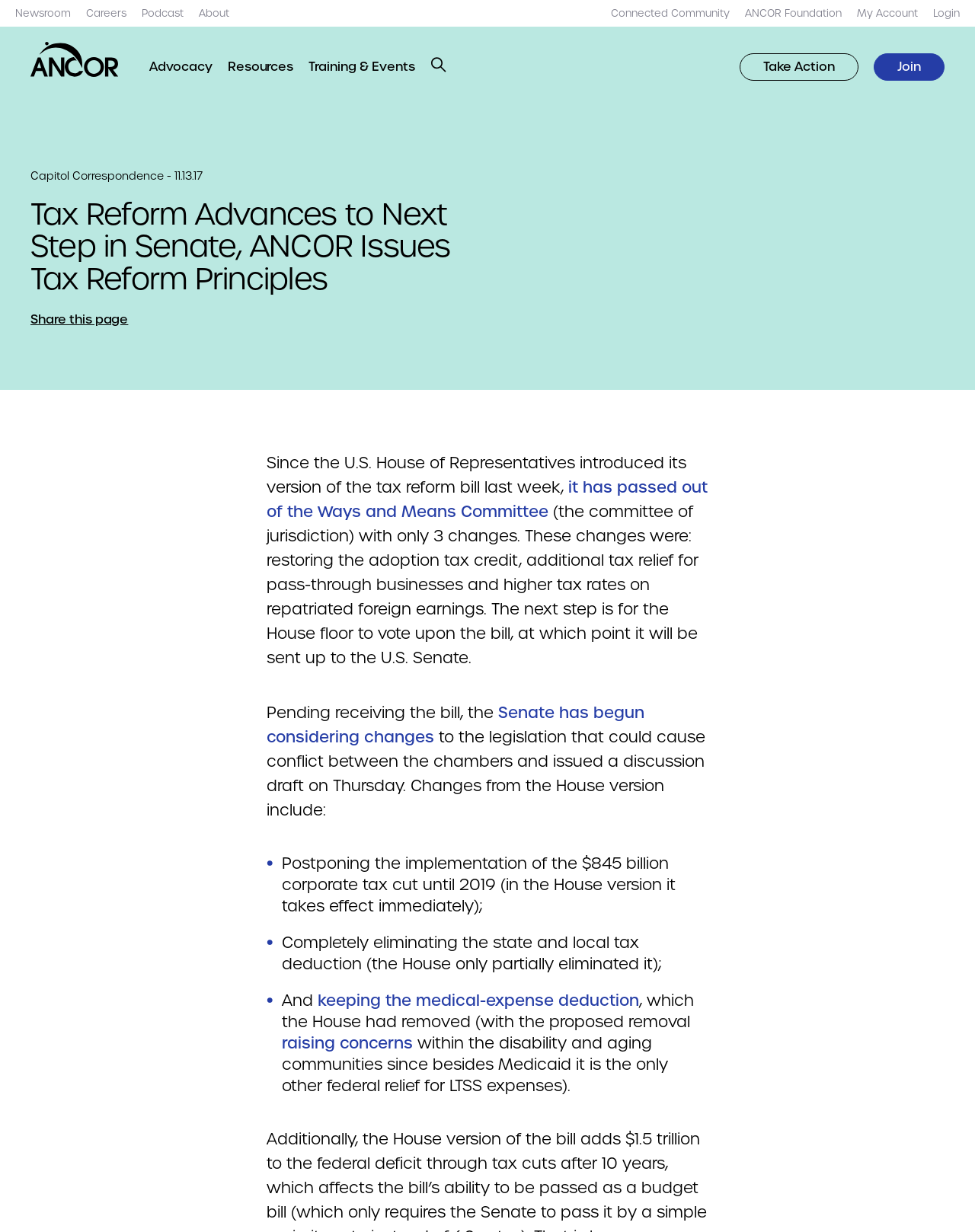Please specify the bounding box coordinates of the area that should be clicked to accomplish the following instruction: "Click Take Action". The coordinates should consist of four float numbers between 0 and 1, i.e., [left, top, right, bottom].

[0.758, 0.043, 0.881, 0.065]